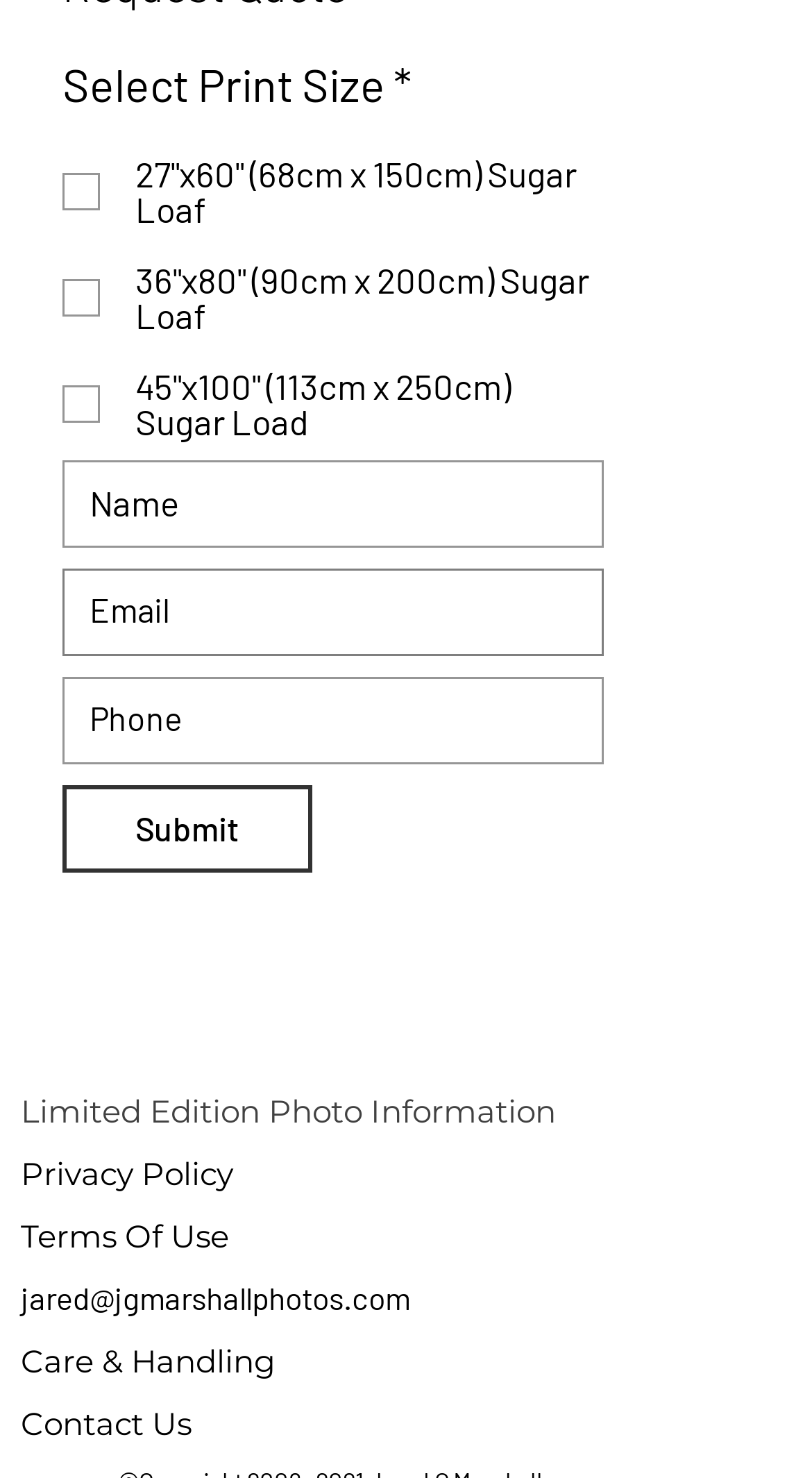What information is required to submit the form?
Analyze the screenshot and provide a detailed answer to the question.

The form requires the user to enter their email address, which is a mandatory field. The other fields, such as name and phone number, are optional.